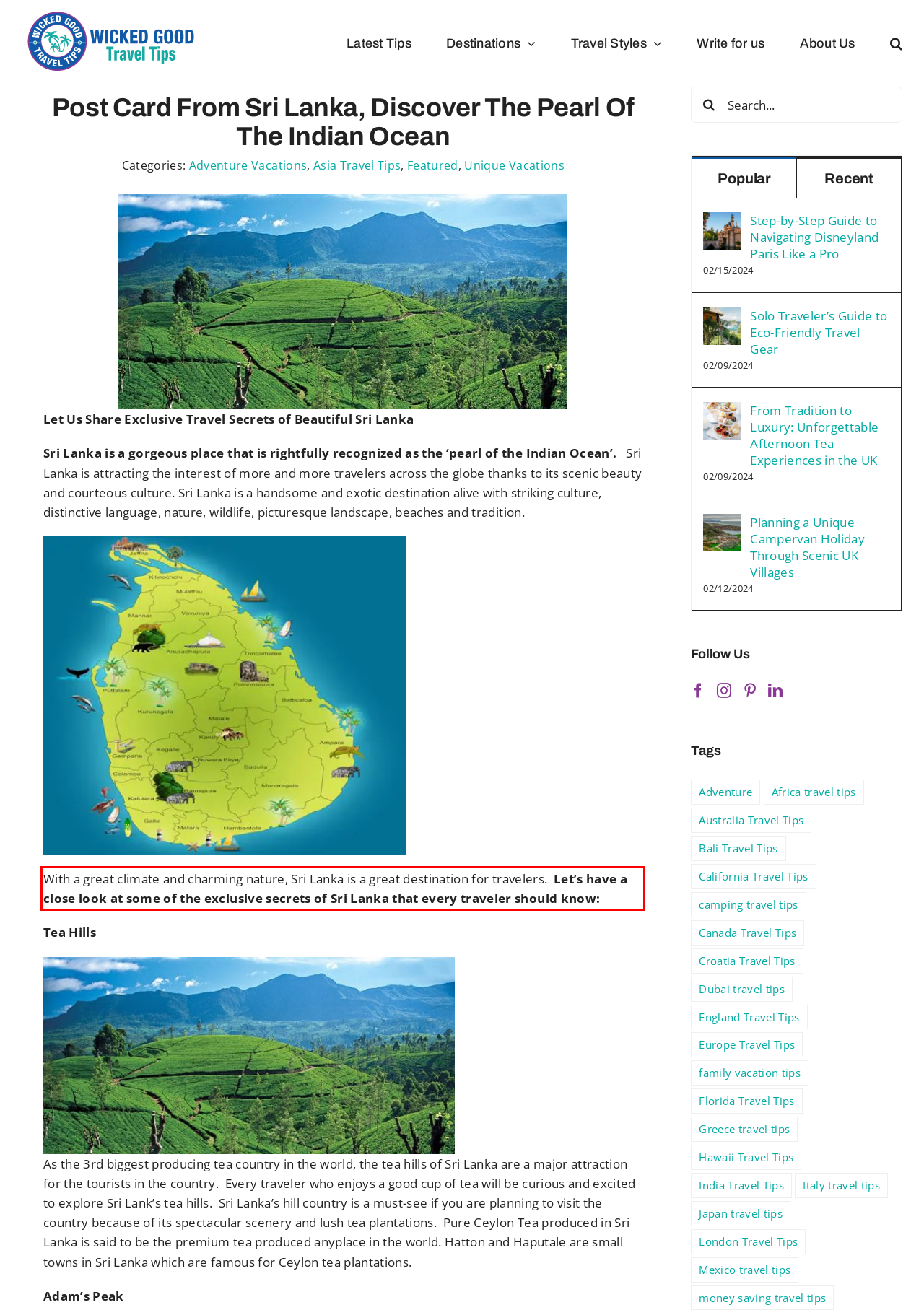Observe the screenshot of the webpage, locate the red bounding box, and extract the text content within it.

With a great climate and charming nature, Sri Lanka is a great destination for travelers. Let’s have a close look at some of the exclusive secrets of Sri Lanka that every traveler should know: